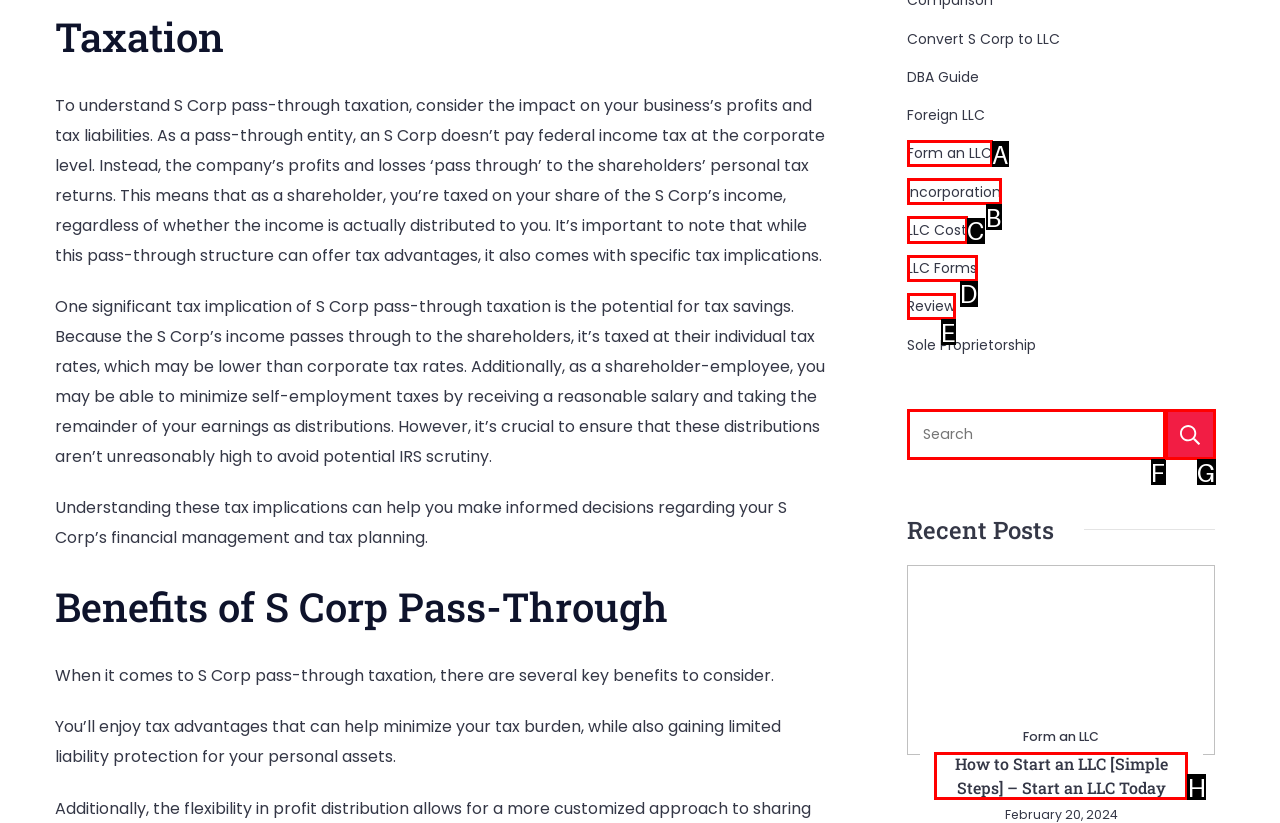Given the task: Read 'How to Start an LLC [Simple Steps] – Start an LLC Today', point out the letter of the appropriate UI element from the marked options in the screenshot.

H